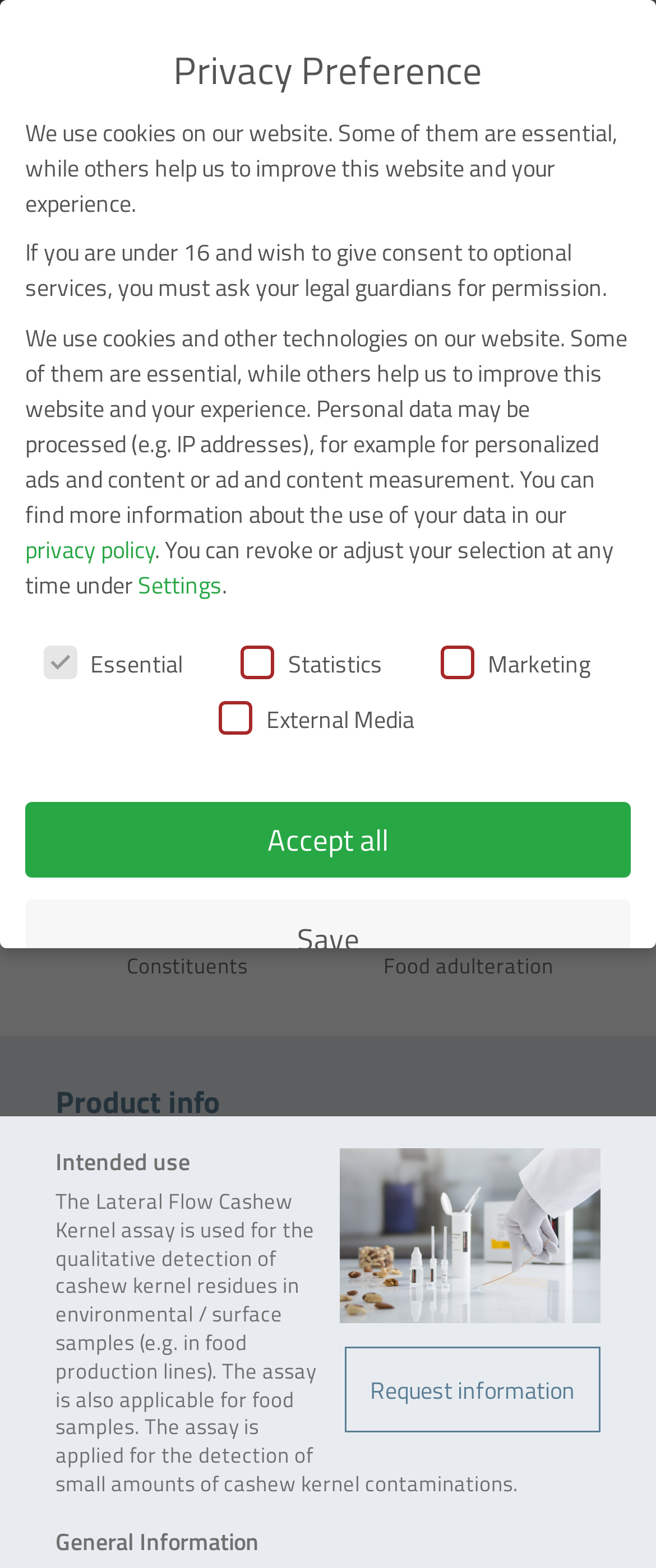Given the element description Constituents, specify the bounding box coordinates of the corresponding UI element in the format (top-left x, top-left y, bottom-right x, bottom-right y). All values must be between 0 and 1.

[0.084, 0.518, 0.487, 0.778]